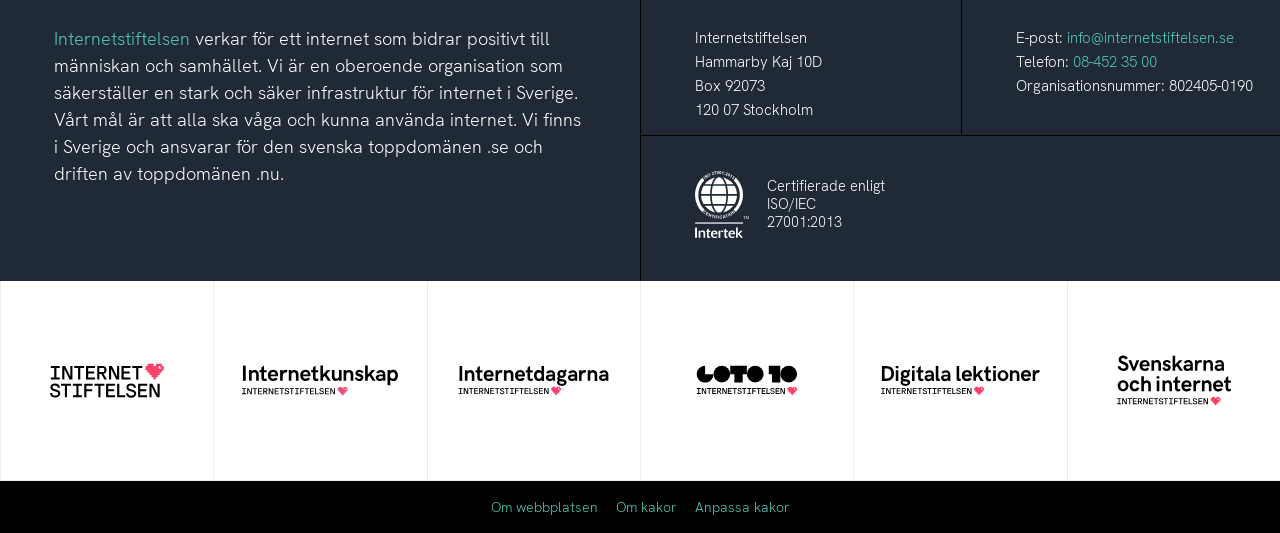Please provide the bounding box coordinates for the element that needs to be clicked to perform the instruction: "Customize cookies". The coordinates must consist of four float numbers between 0 and 1, formatted as [left, top, right, bottom].

[0.543, 0.937, 0.617, 0.969]